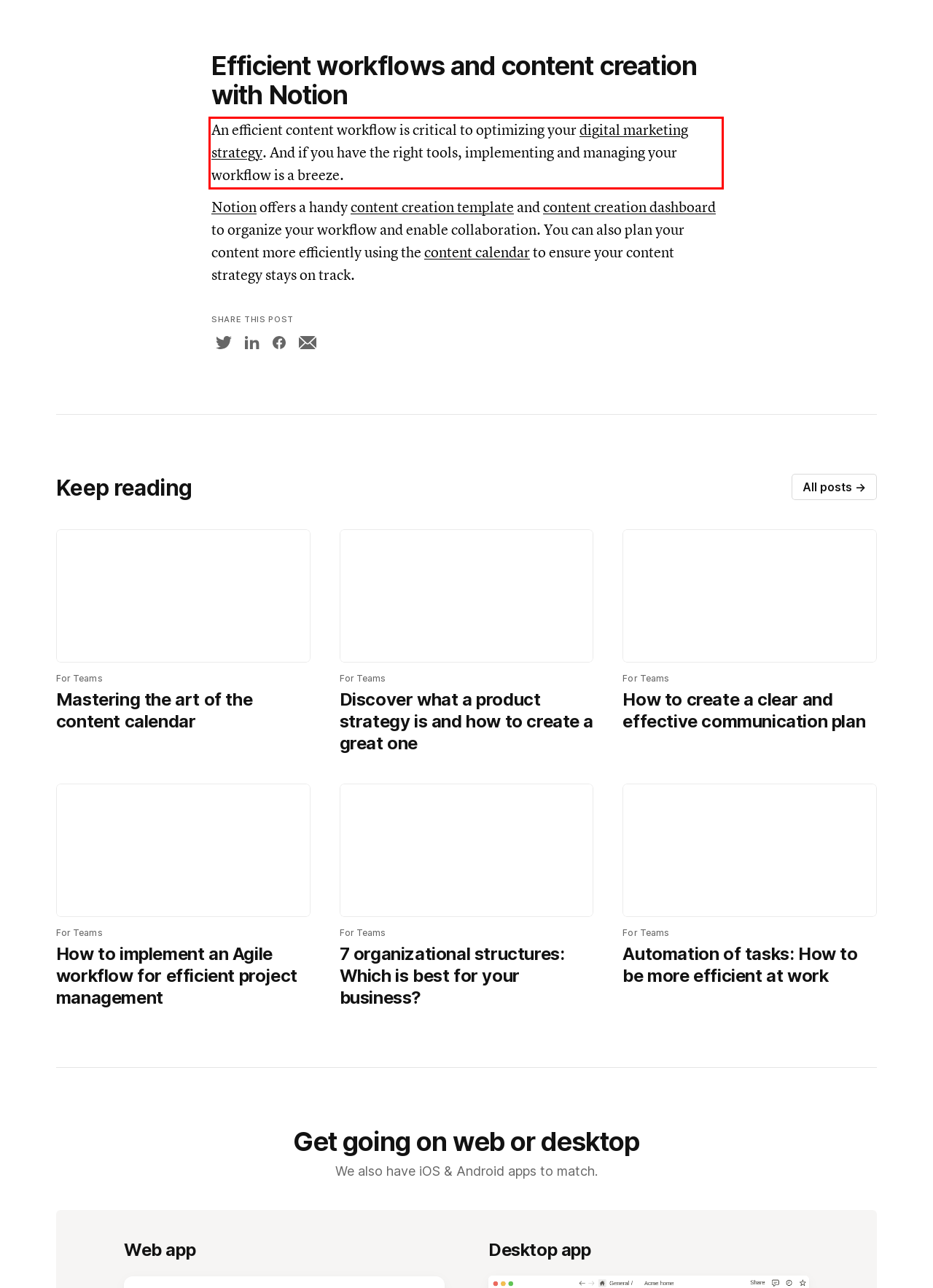Given the screenshot of the webpage, identify the red bounding box, and recognize the text content inside that red bounding box.

An efficient content workflow is critical to optimizing your digital marketing strategy. And if you have the right tools, implementing and managing your workflow is a breeze.